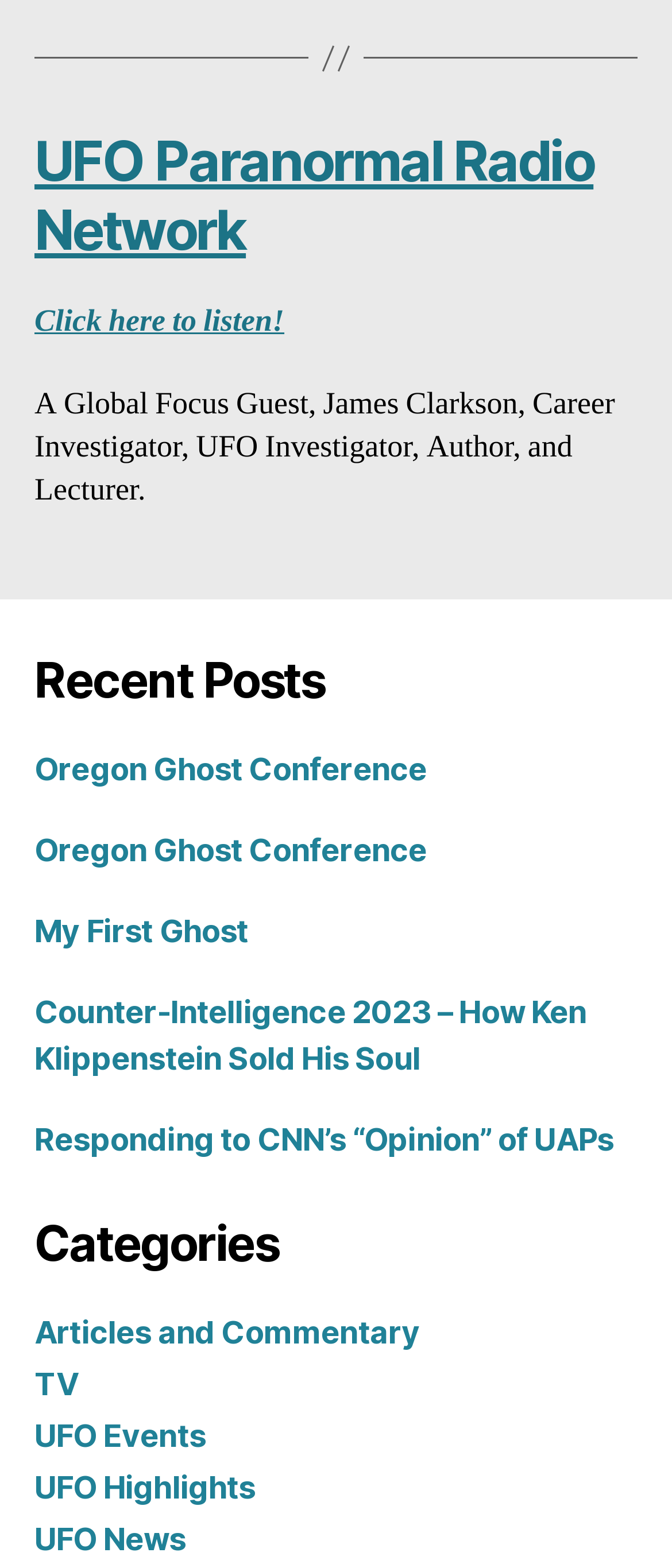Please identify the bounding box coordinates of the clickable area that will allow you to execute the instruction: "Learn about UFO Events".

[0.051, 0.904, 0.306, 0.927]